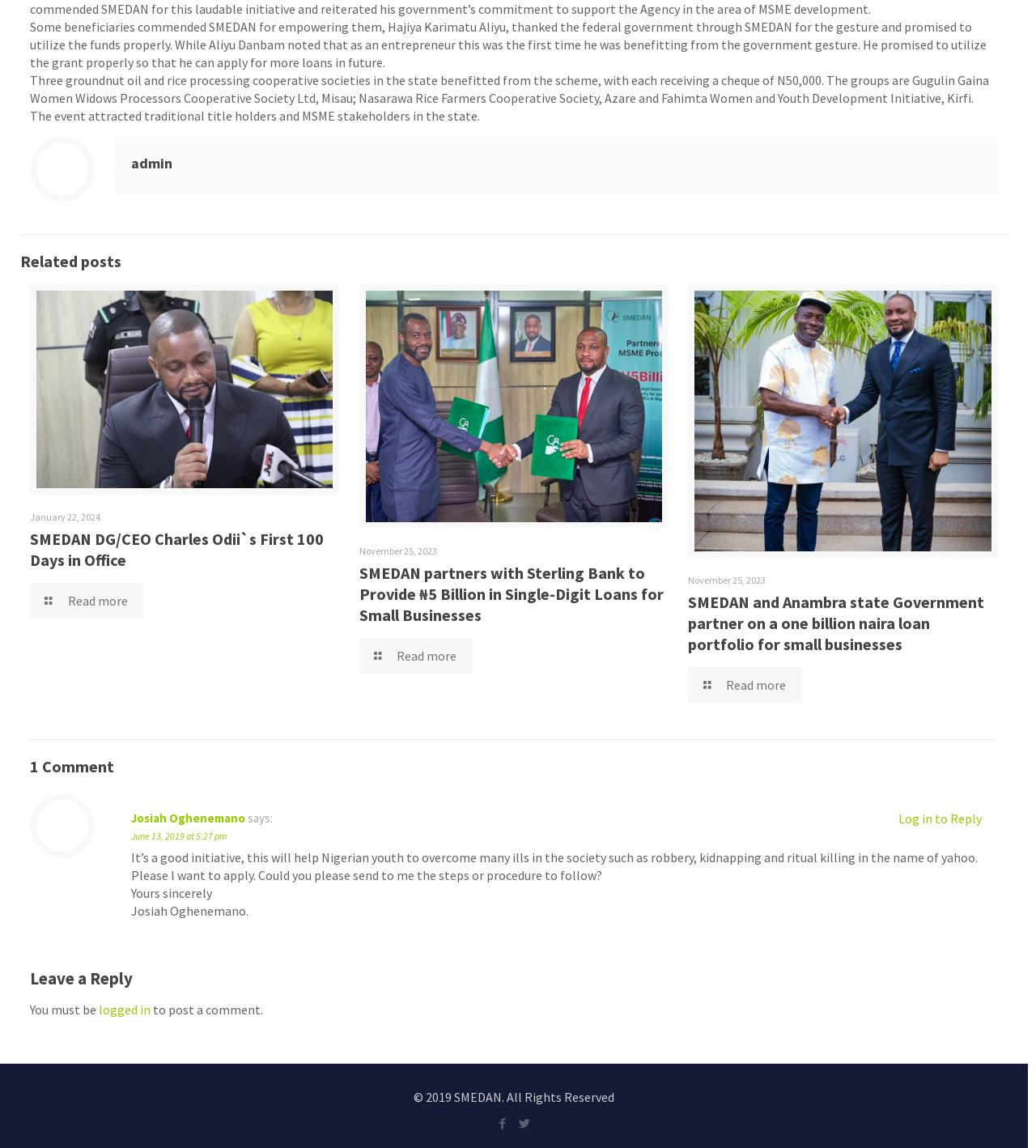What is the topic of the first article?
Refer to the image and answer the question using a single word or phrase.

SMEDAN empowering beneficiaries